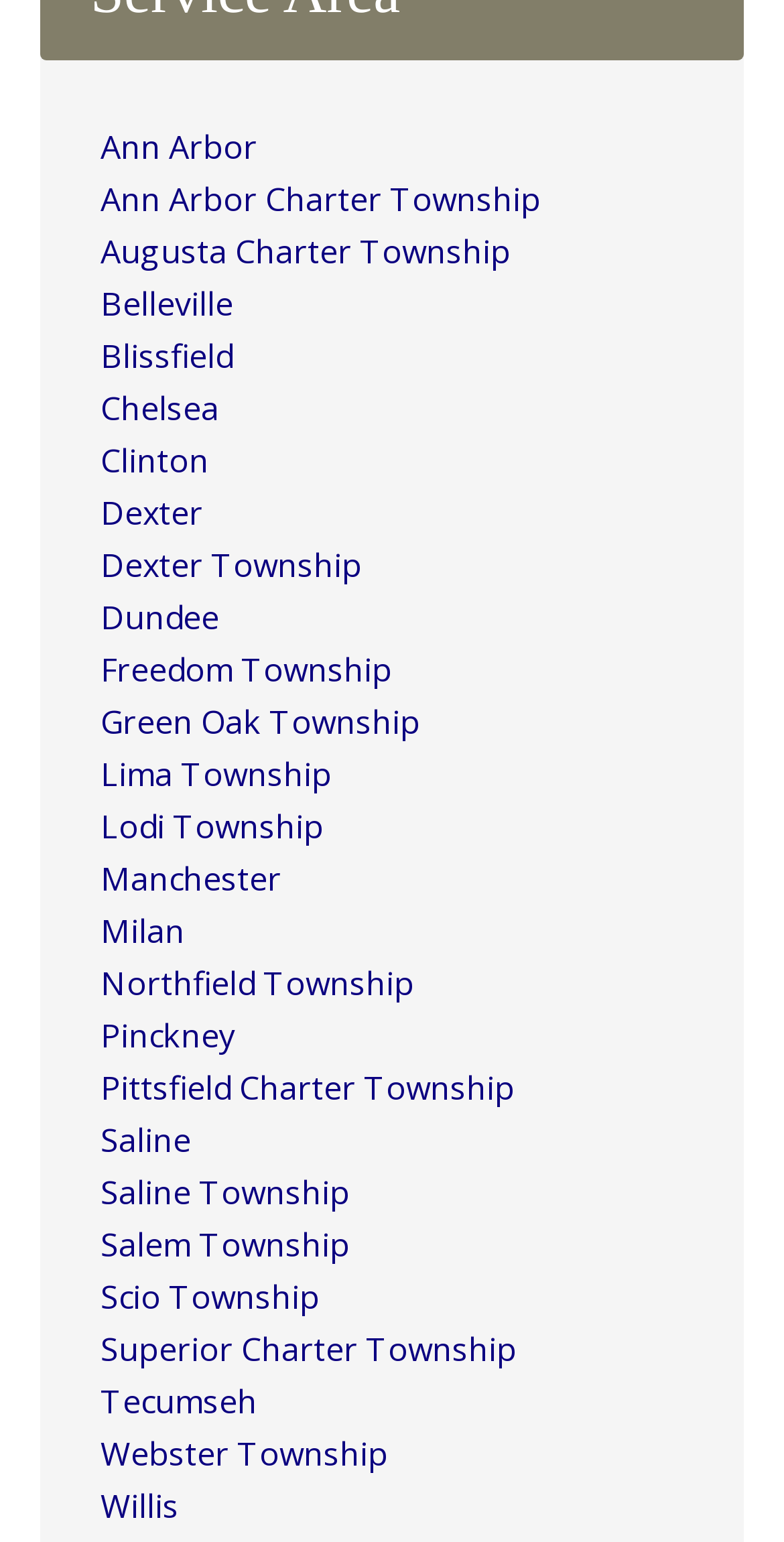Identify the bounding box coordinates for the UI element mentioned here: "Ann Arbor Charter Township". Provide the coordinates as four float values between 0 and 1, i.e., [left, top, right, bottom].

[0.128, 0.115, 0.69, 0.144]